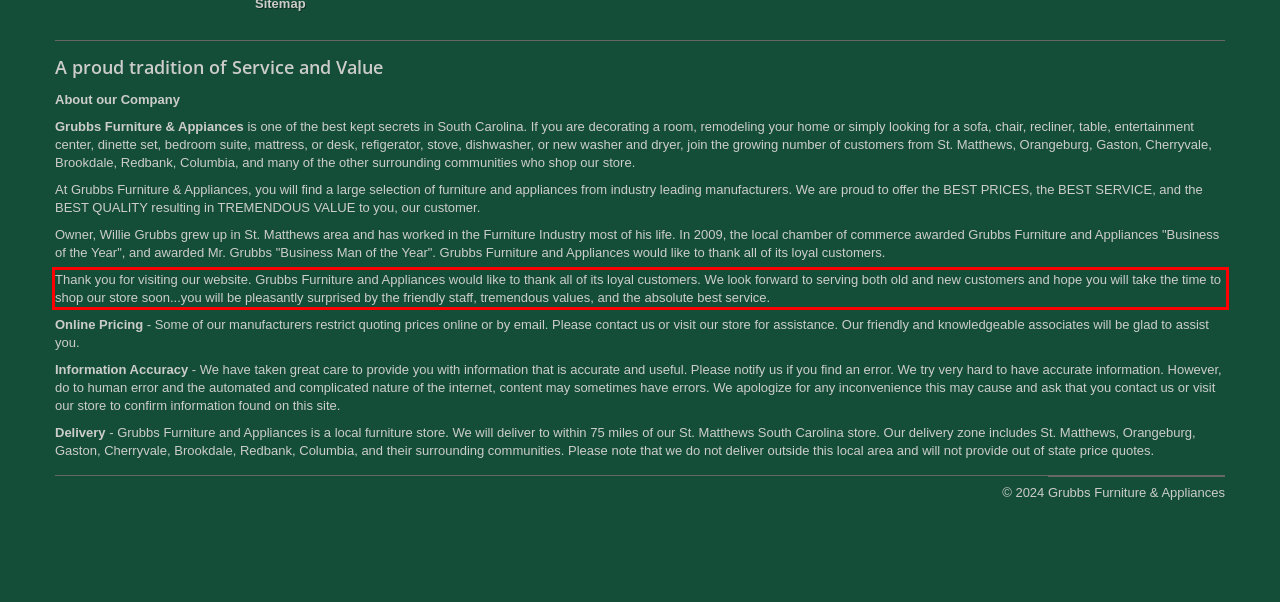The screenshot you have been given contains a UI element surrounded by a red rectangle. Use OCR to read and extract the text inside this red rectangle.

Thank you for visiting our website. Grubbs Furniture and Appliances would like to thank all of its loyal customers. We look forward to serving both old and new customers and hope you will take the time to shop our store soon...you will be pleasantly surprised by the friendly staff, tremendous values, and the absolute best service.